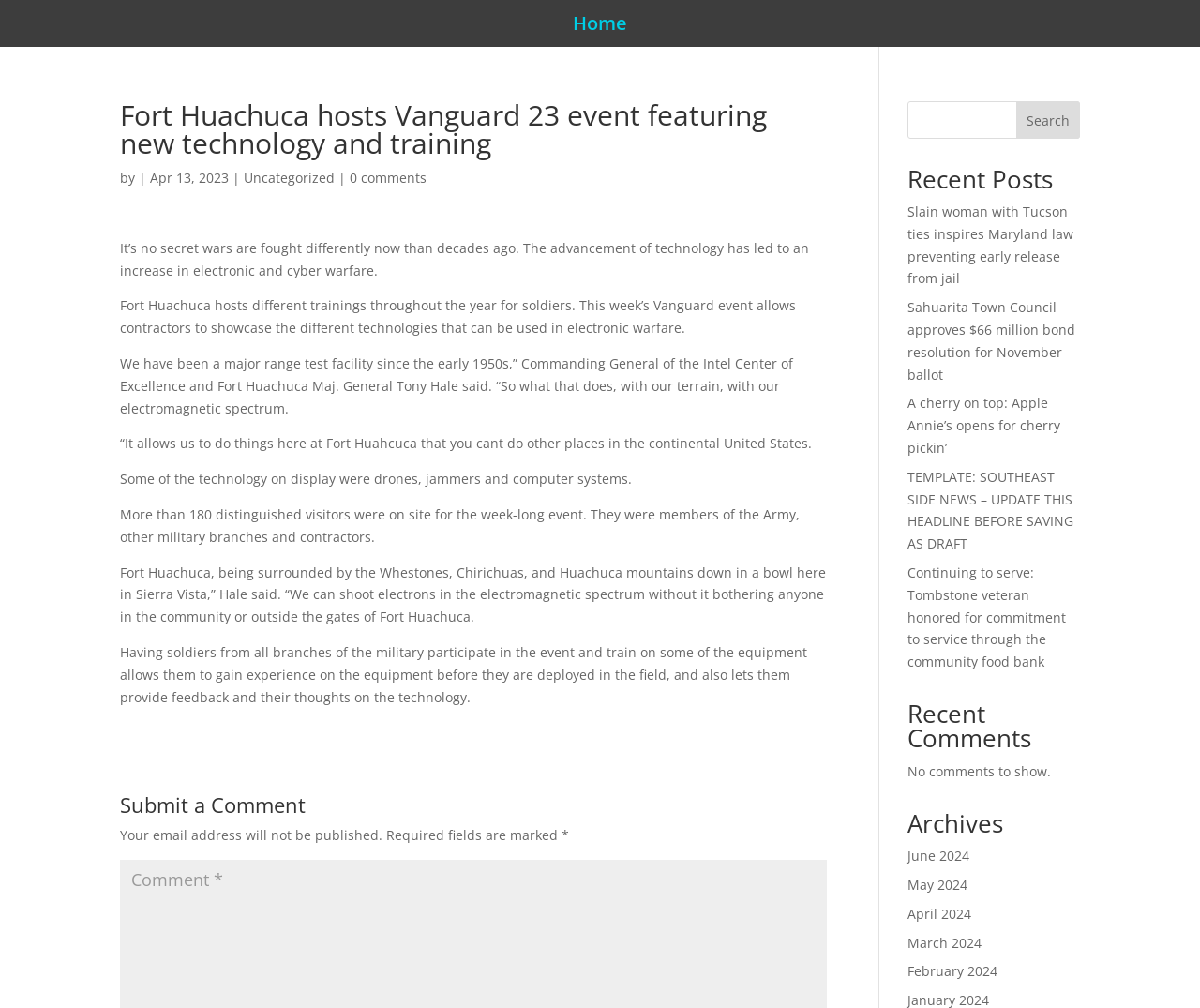Refer to the screenshot and answer the following question in detail:
What is the purpose of the Vanguard event?

The Vanguard event allows contractors to showcase different technologies that can be used in electronic warfare, as stated in the article. This event provides an opportunity for soldiers to gain experience on the equipment before they are deployed in the field and to provide feedback on the technology.